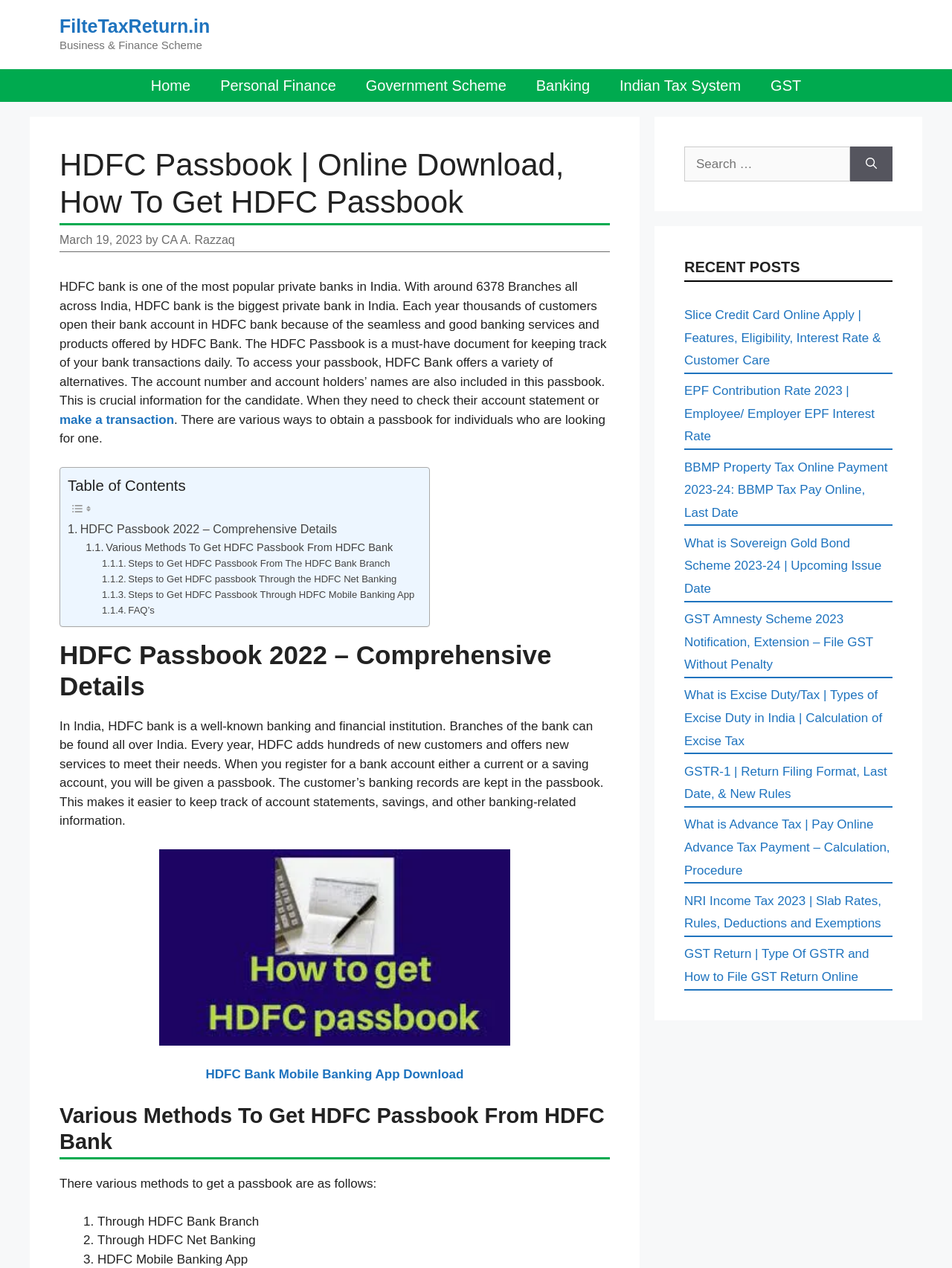What is the name of the bank discussed on this webpage?
Provide a thorough and detailed answer to the question.

The webpage discusses HDFC Bank, which is one of the most popular private banks in India, with around 6378 branches across the country.